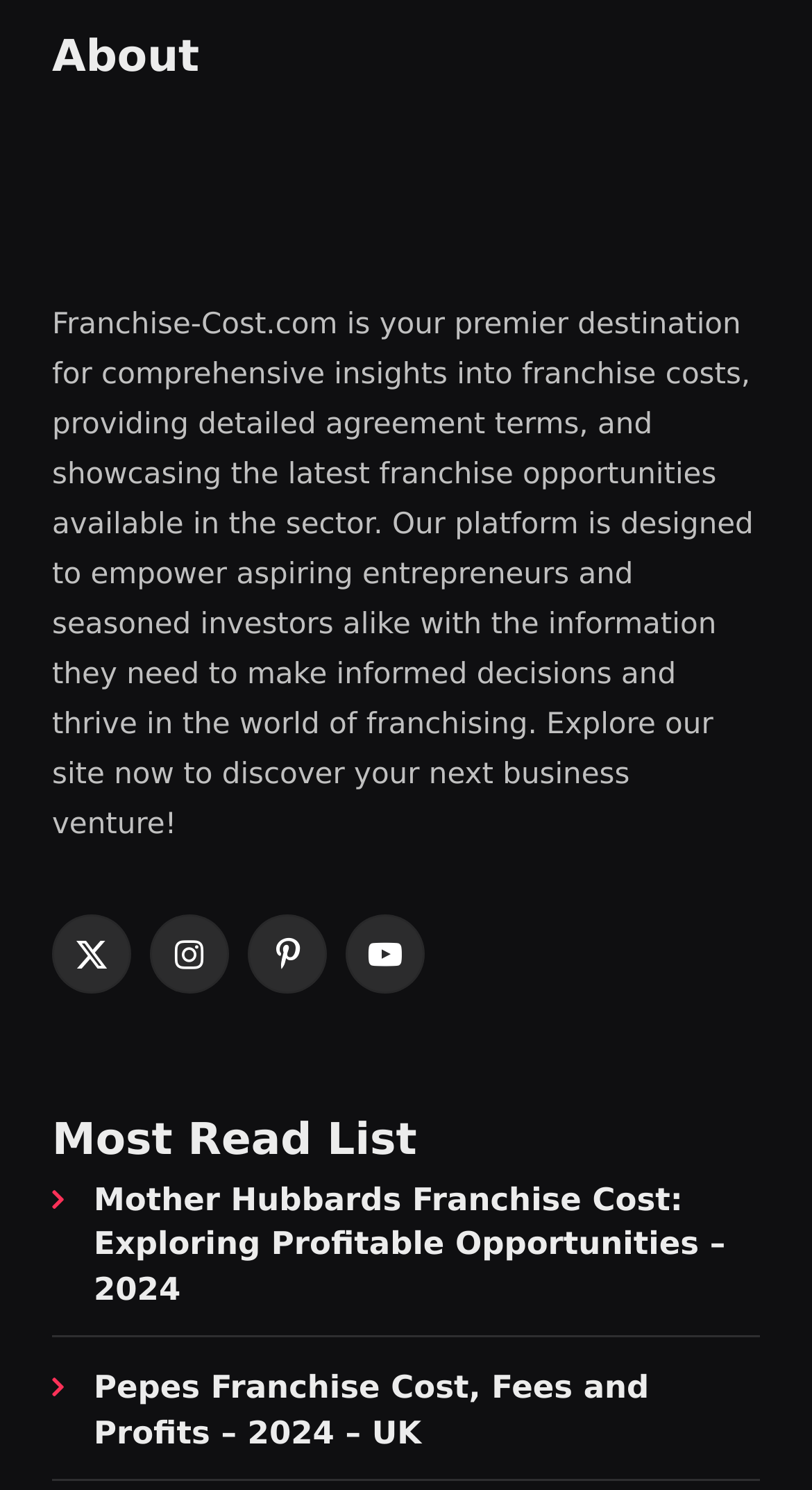What is the title of the last article?
Please use the image to provide an in-depth answer to the question.

The title of the last article is 'Subway Franchise Cost UK: Fees and Profits – 2024', which is listed under 'Editor's picks'.